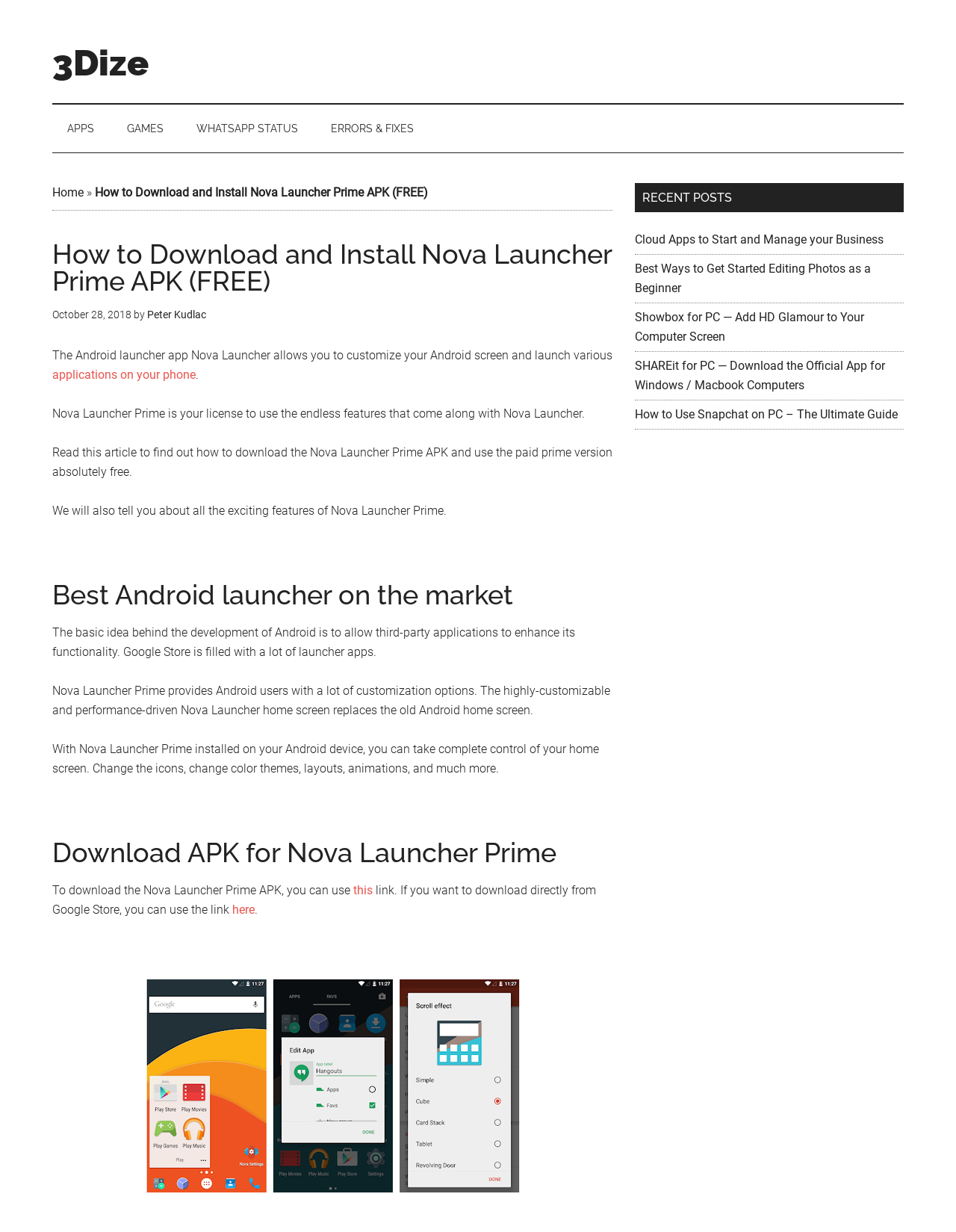Using the provided element description, identify the bounding box coordinates as (top-left x, top-left y, bottom-right x, bottom-right y). Ensure all values are between 0 and 1. Description: aria-label="Advertisement" name="aswift_1" title="Advertisement"

[0.664, 0.373, 0.898, 0.737]